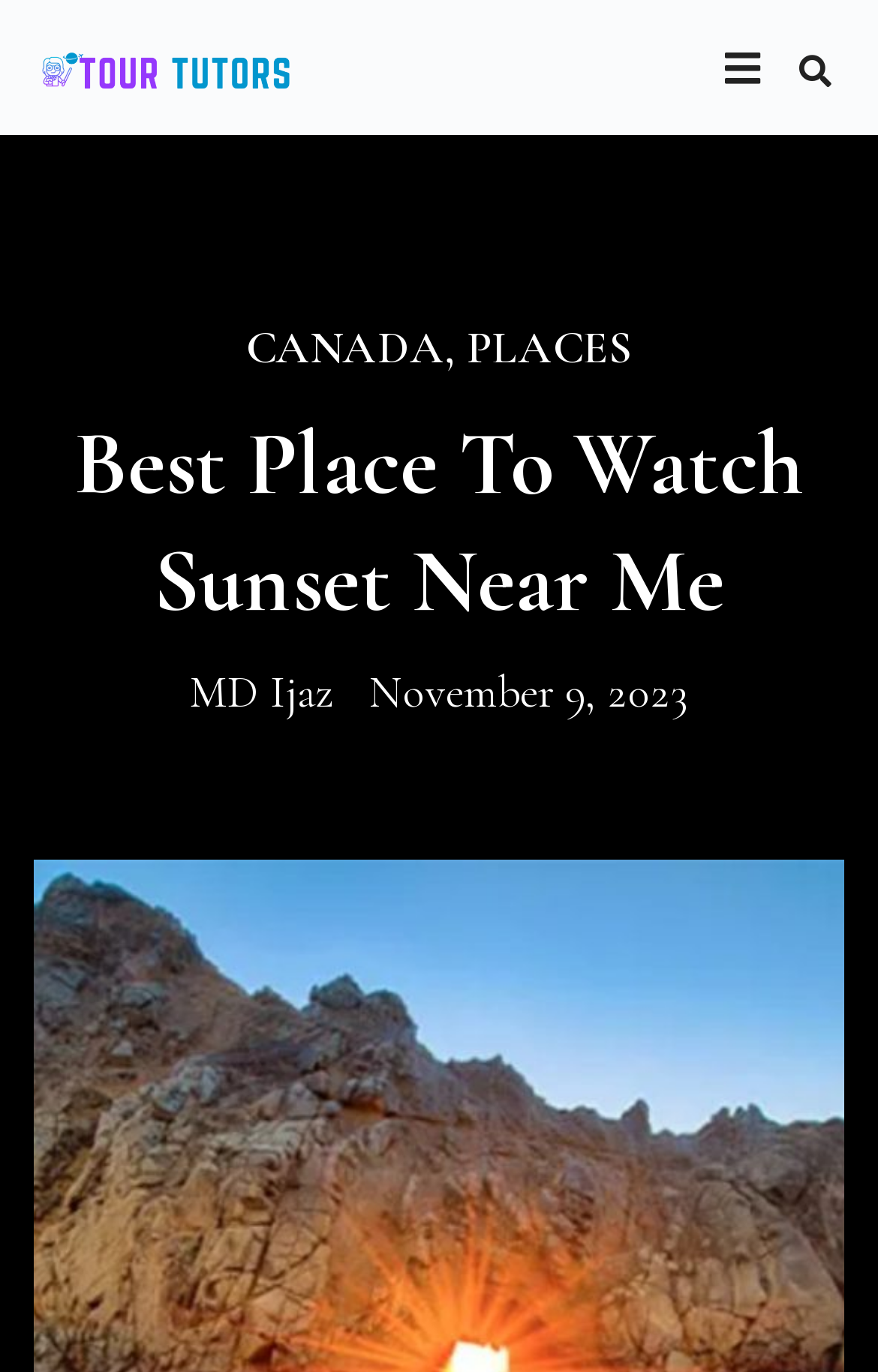Can you find and provide the title of the webpage?

Best Place To Watch Sunset Near Me